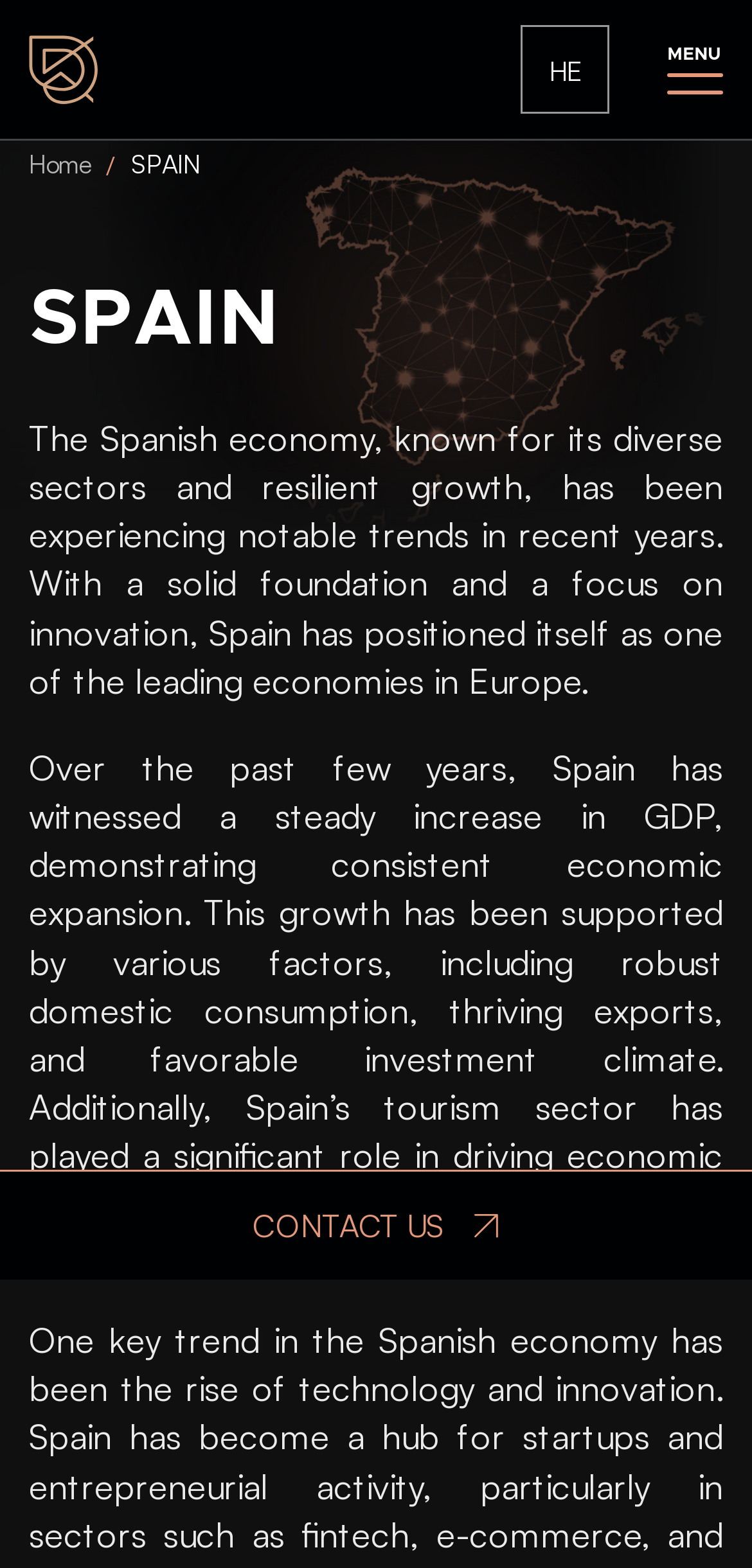Can you give a comprehensive explanation to the question given the content of the image?
What country's economy is being discussed?

The webpage has a heading 'SPAIN' and the text 'The Spanish economy...' which indicates that the country being discussed is Spain.